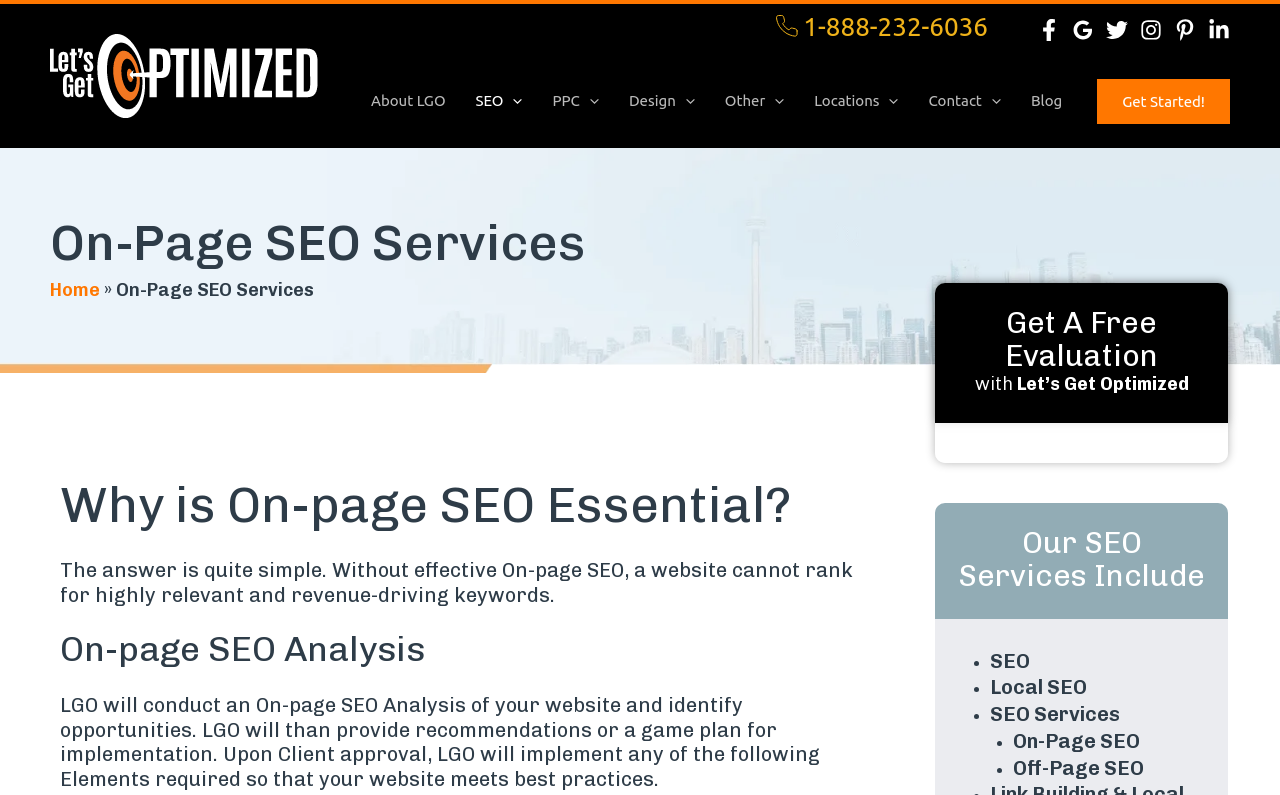By analyzing the image, answer the following question with a detailed response: What is the phone number to call for a free quote?

The phone number can be found at the top of the webpage, in the link element with the text '1-888-232-6036'.